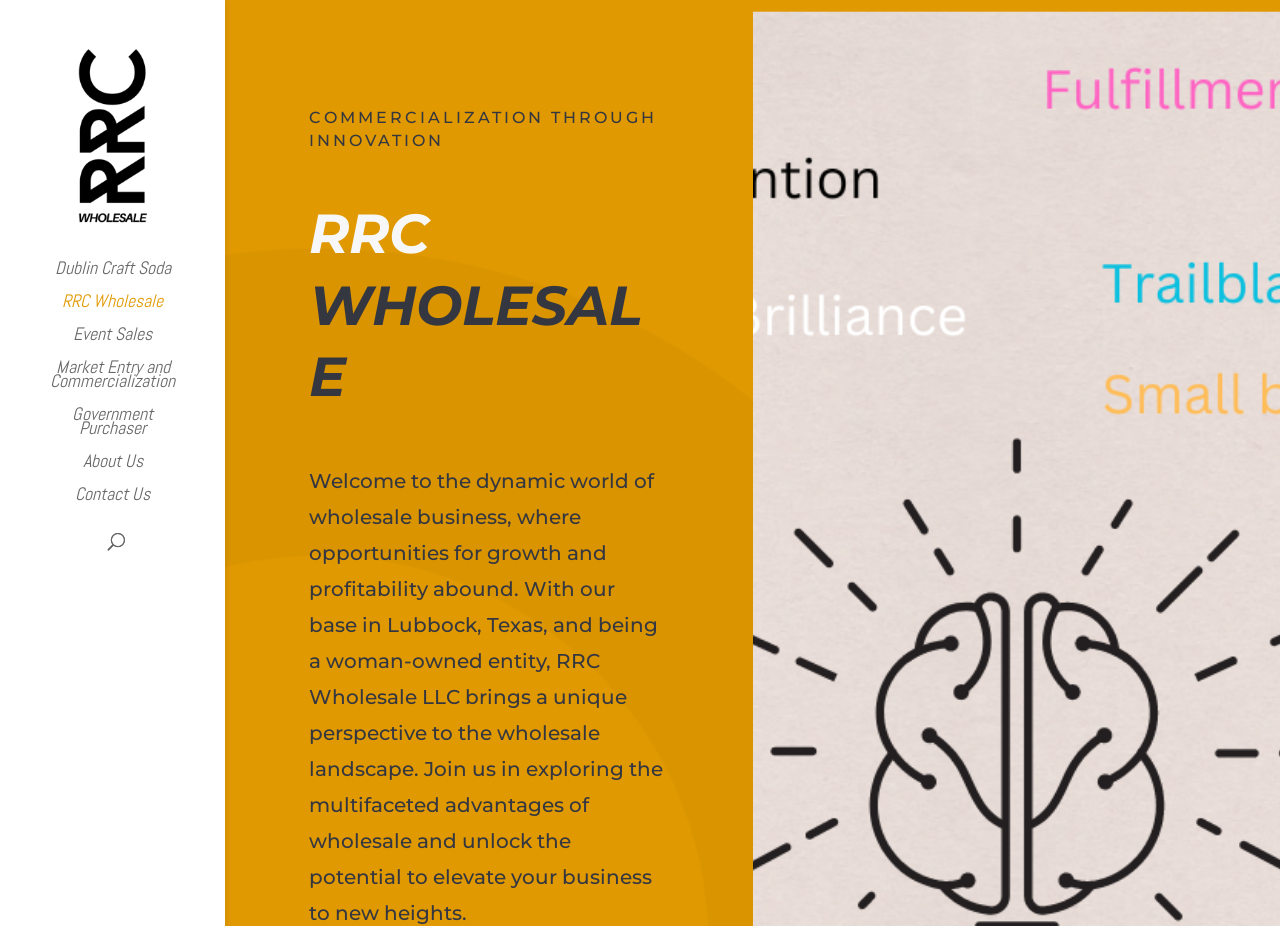Identify the bounding box coordinates of the clickable region necessary to fulfill the following instruction: "click on Dublin Craft Soda". The bounding box coordinates should be four float numbers between 0 and 1, i.e., [left, top, right, bottom].

[0.031, 0.281, 0.176, 0.317]